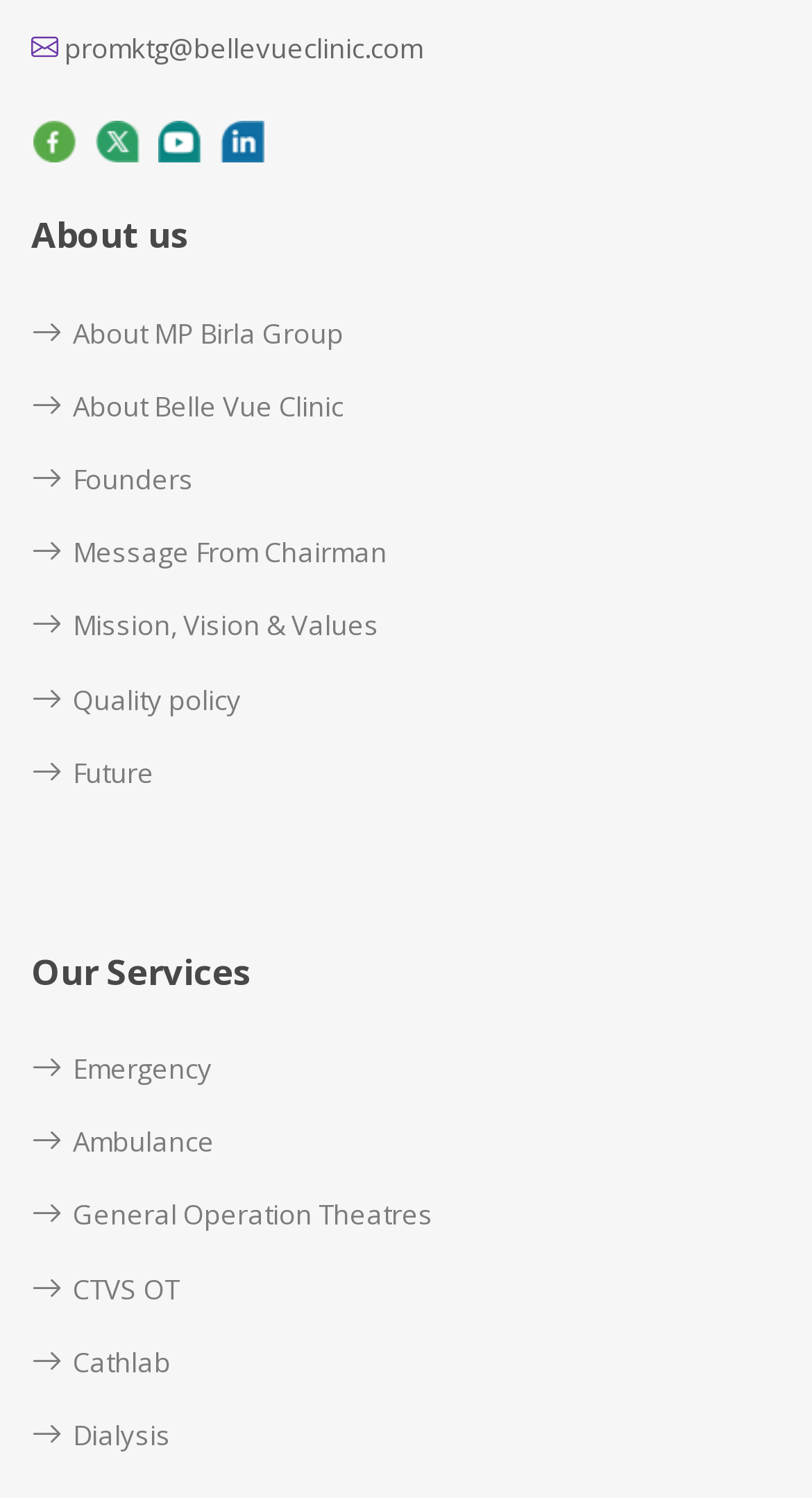Who is the chairman of the clinic?
Refer to the image and respond with a one-word or short-phrase answer.

Not specified